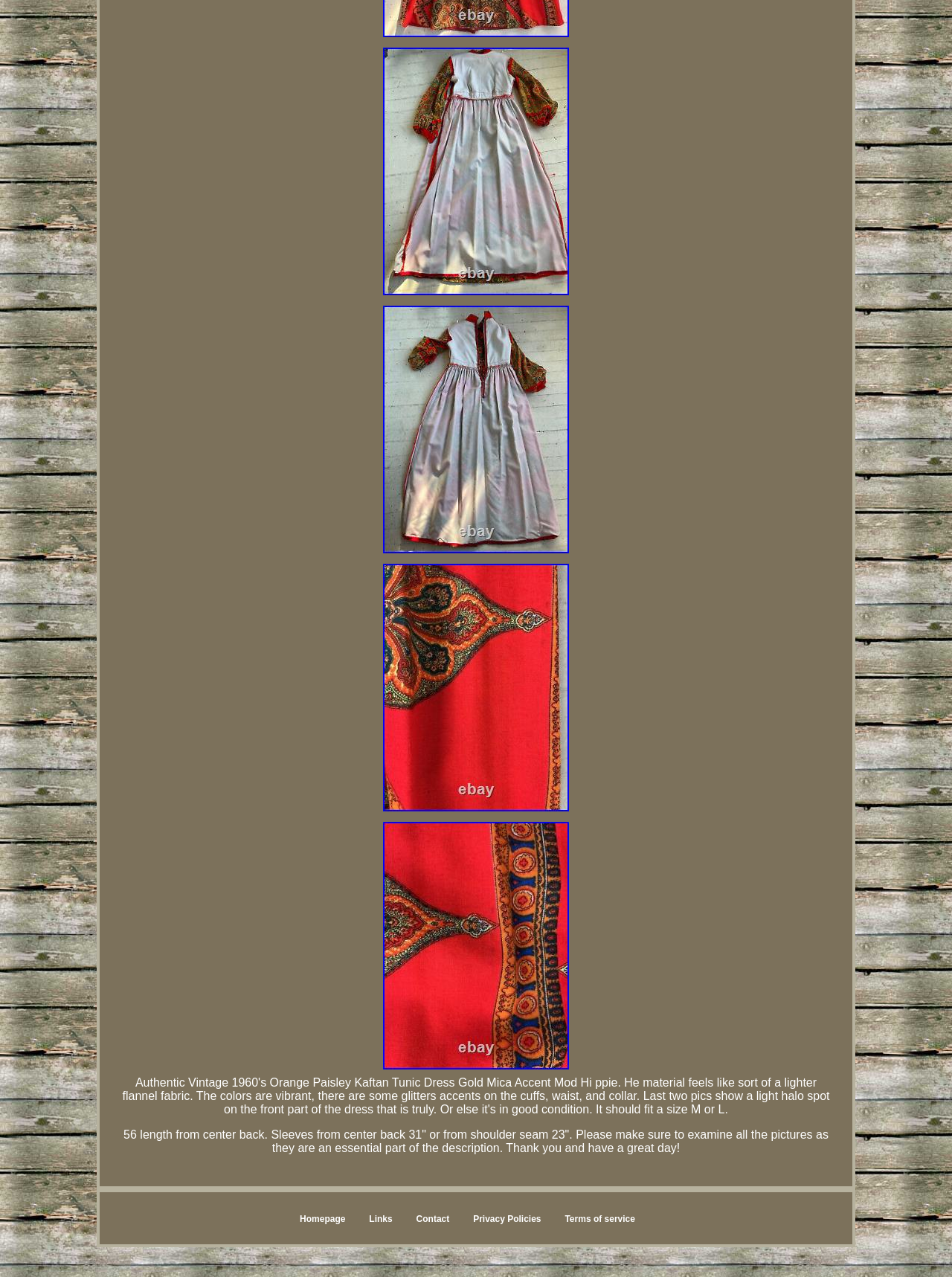What measurement is mentioned for the sleeves?
Look at the image and provide a short answer using one word or a phrase.

31 inches